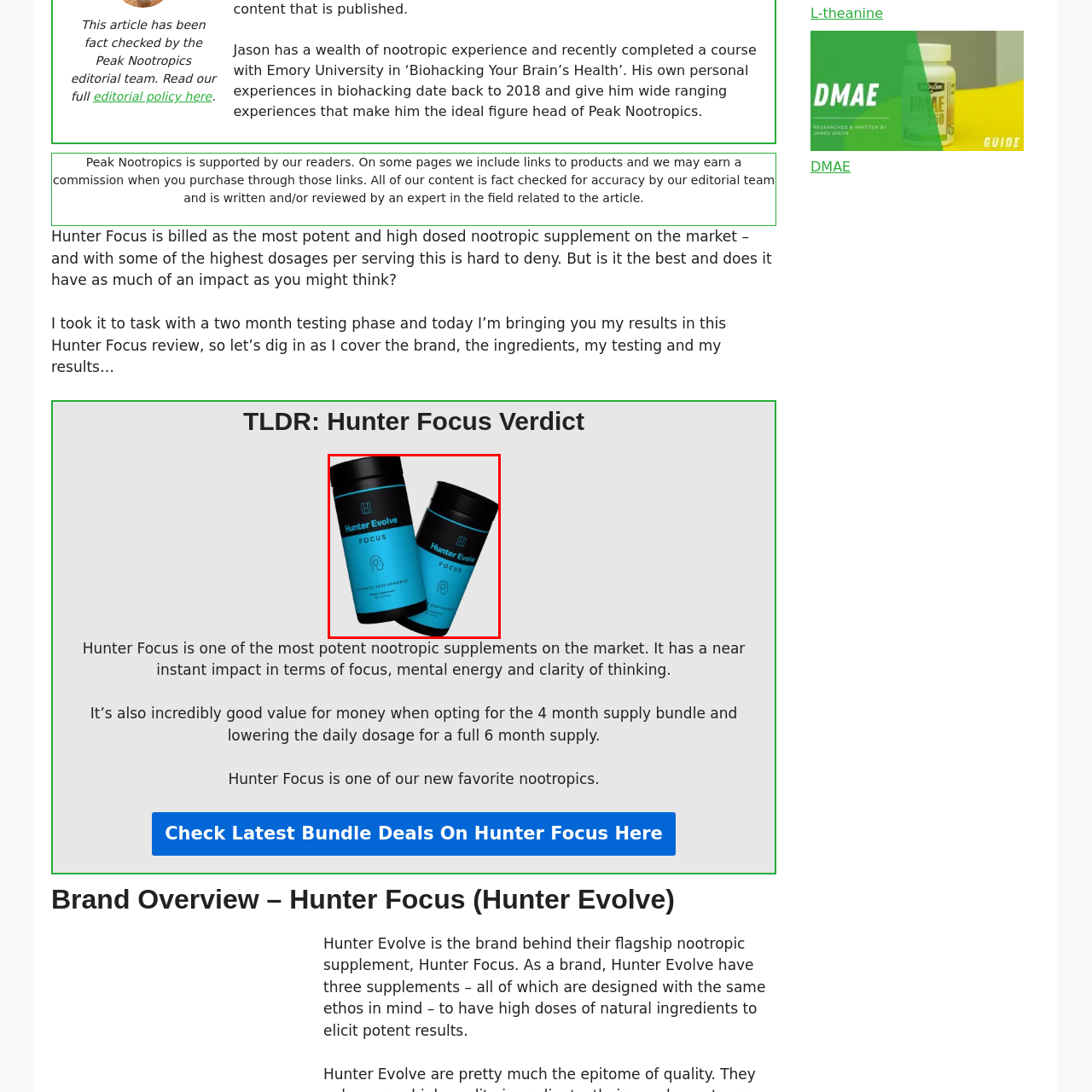What is the color scheme of the bottles?
Examine the content inside the red bounding box in the image and provide a thorough answer to the question based on that visual information.

The color scheme of the bottles can be determined by analyzing the visual description of the bottles, which mentions a sleek, modern design with a striking color scheme of black and vibrant turquoise.